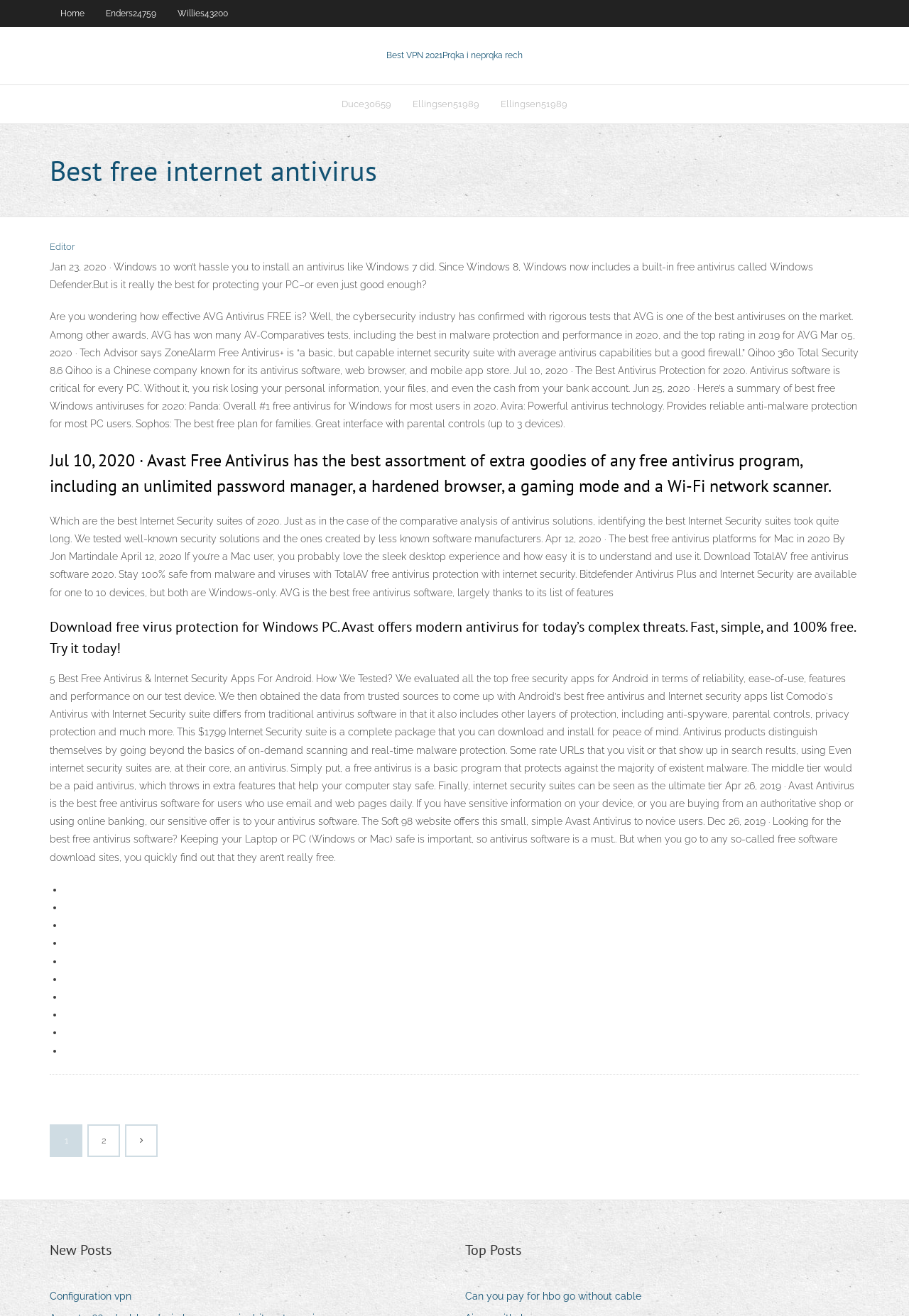Please specify the bounding box coordinates of the area that should be clicked to accomplish the following instruction: "Read the article about 'Best free internet antivirus'". The coordinates should consist of four float numbers between 0 and 1, i.e., [left, top, right, bottom].

[0.055, 0.113, 0.945, 0.145]